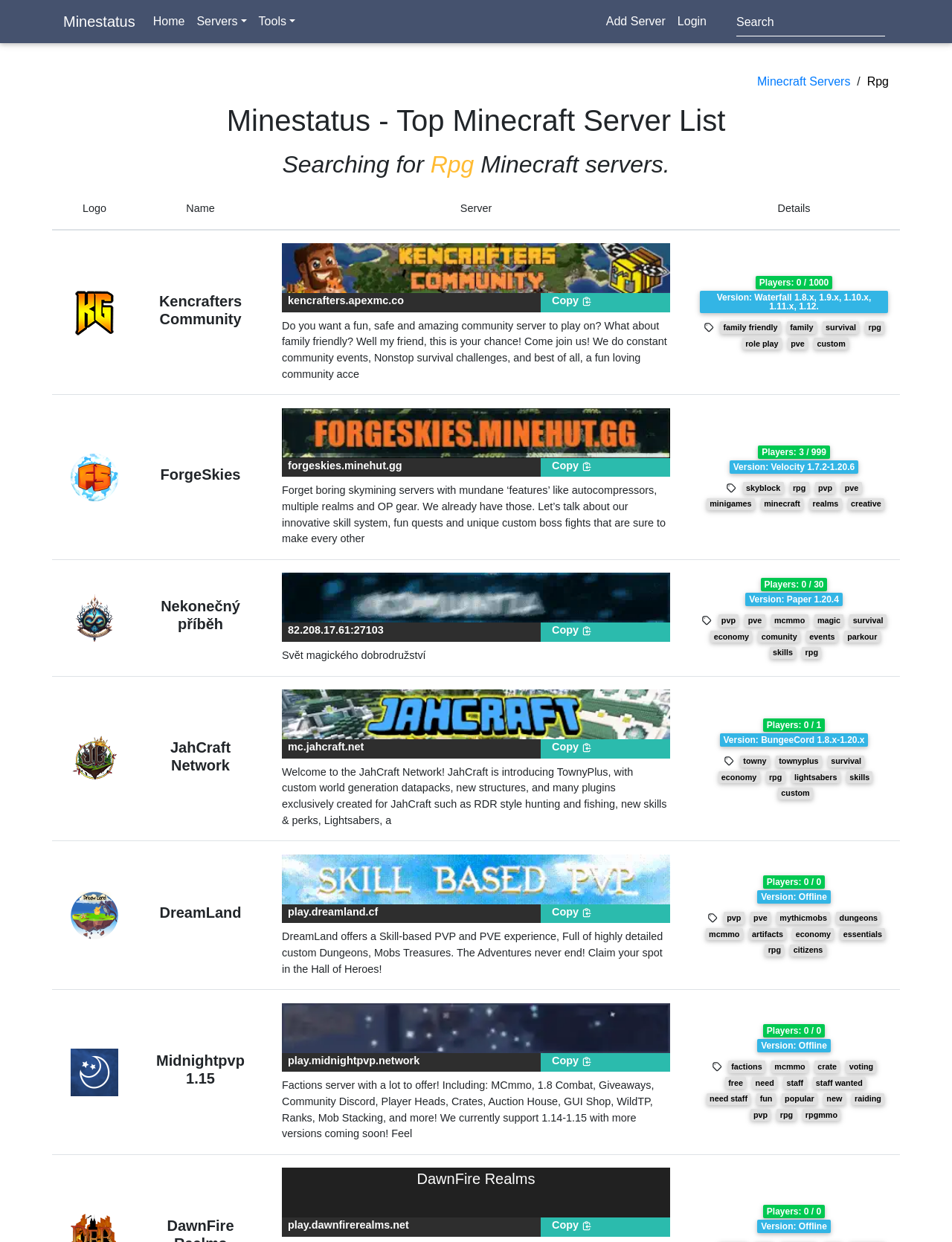Answer the question using only a single word or phrase: 
What can be done with the 'Copy' button?

Copy server address